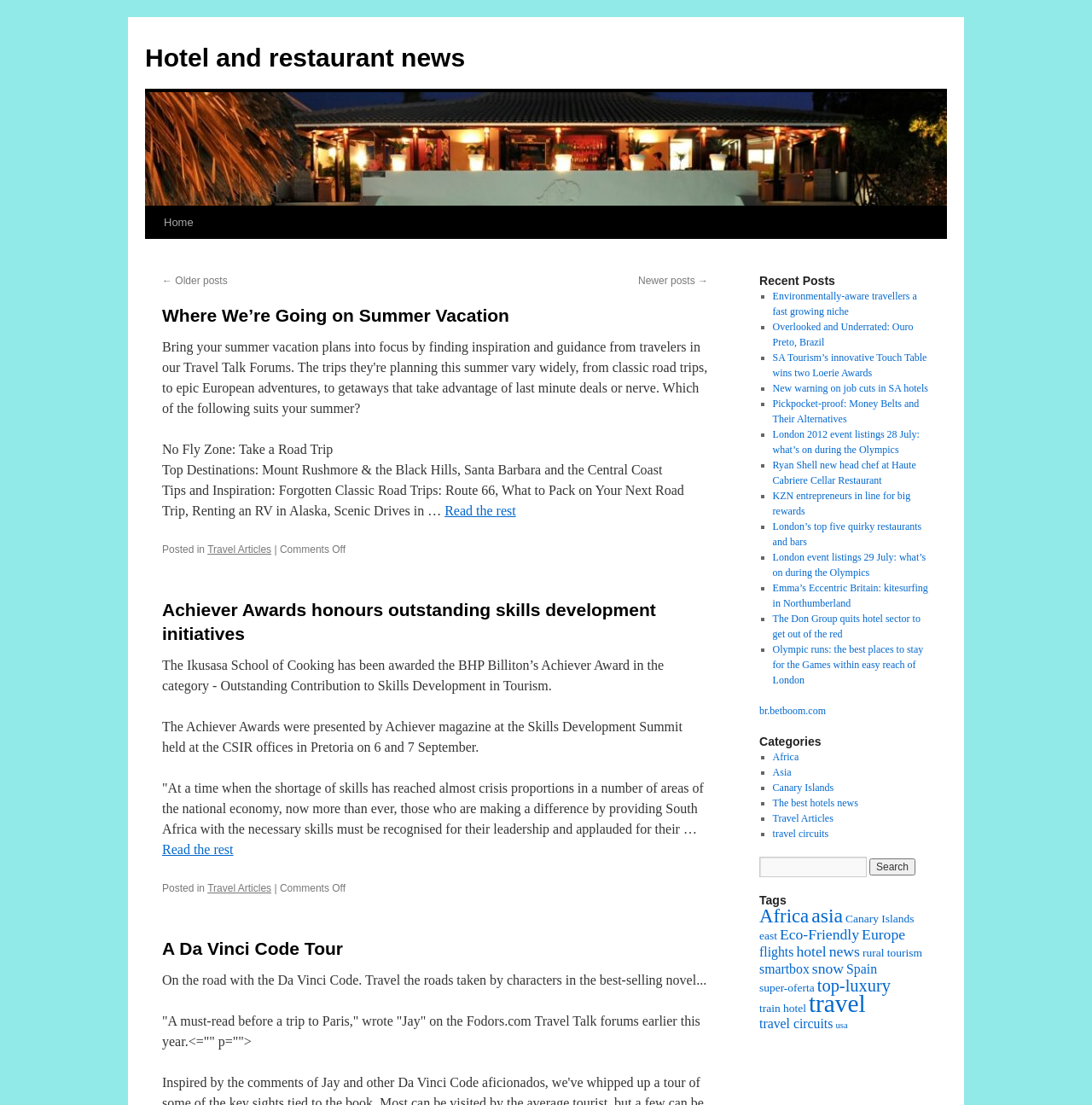Please answer the following question as detailed as possible based on the image: 
What is the title of the first article?

The first article on the webpage has a heading element with the text 'Where We’re Going on Summer Vacation', which suggests that this is the title of the article.